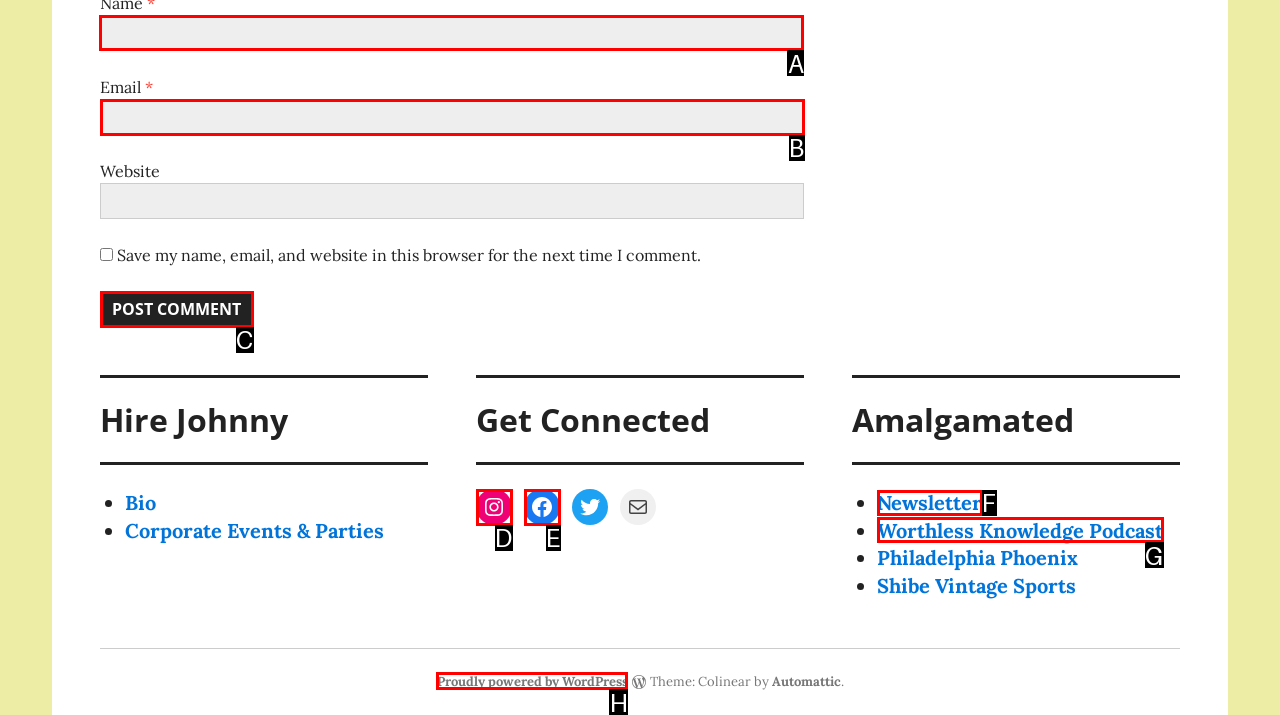Identify the correct UI element to click on to achieve the task: Enter your name. Provide the letter of the appropriate element directly from the available choices.

A